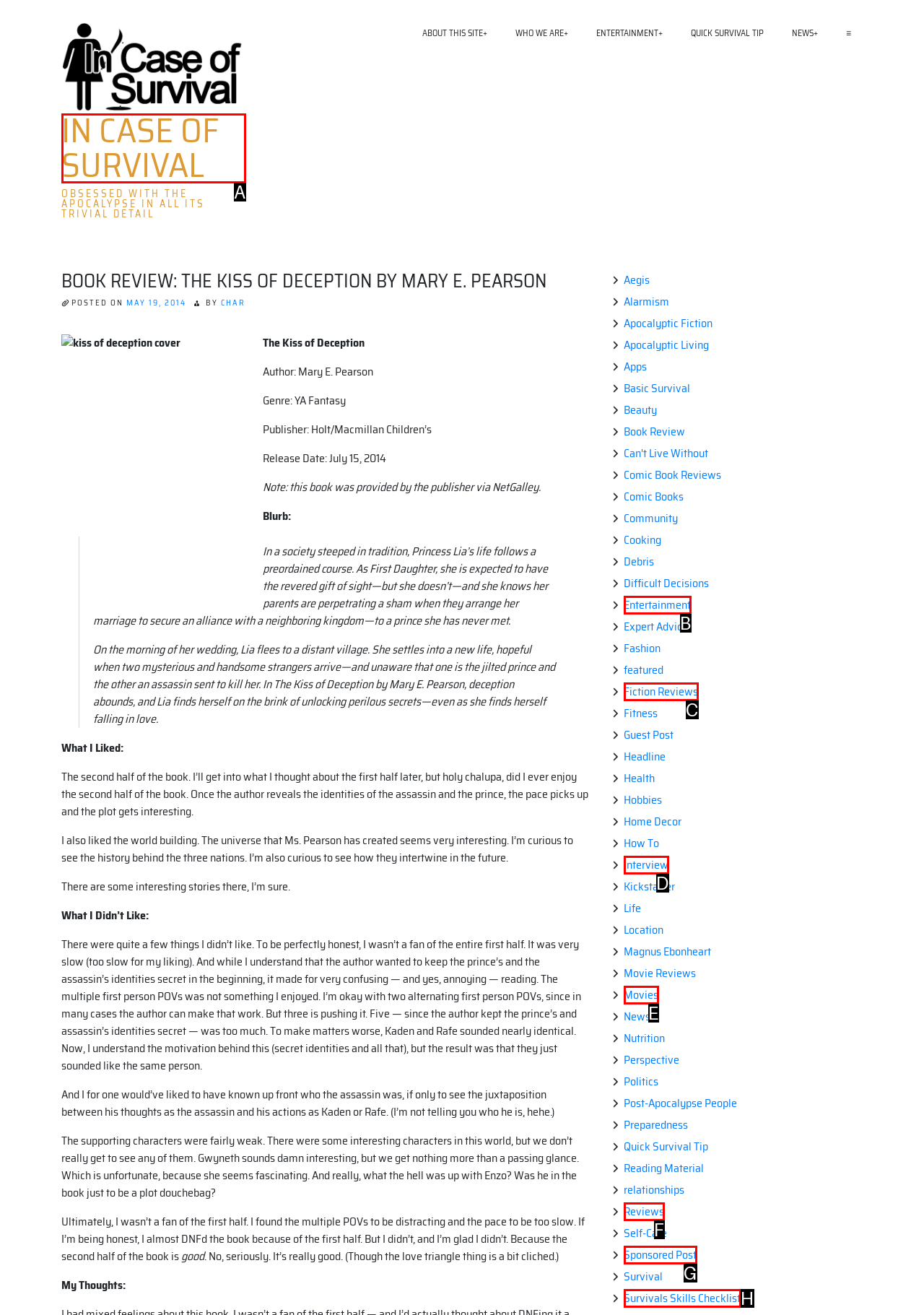Select the HTML element that matches the description: In Case of Survival. Provide the letter of the chosen option as your answer.

A